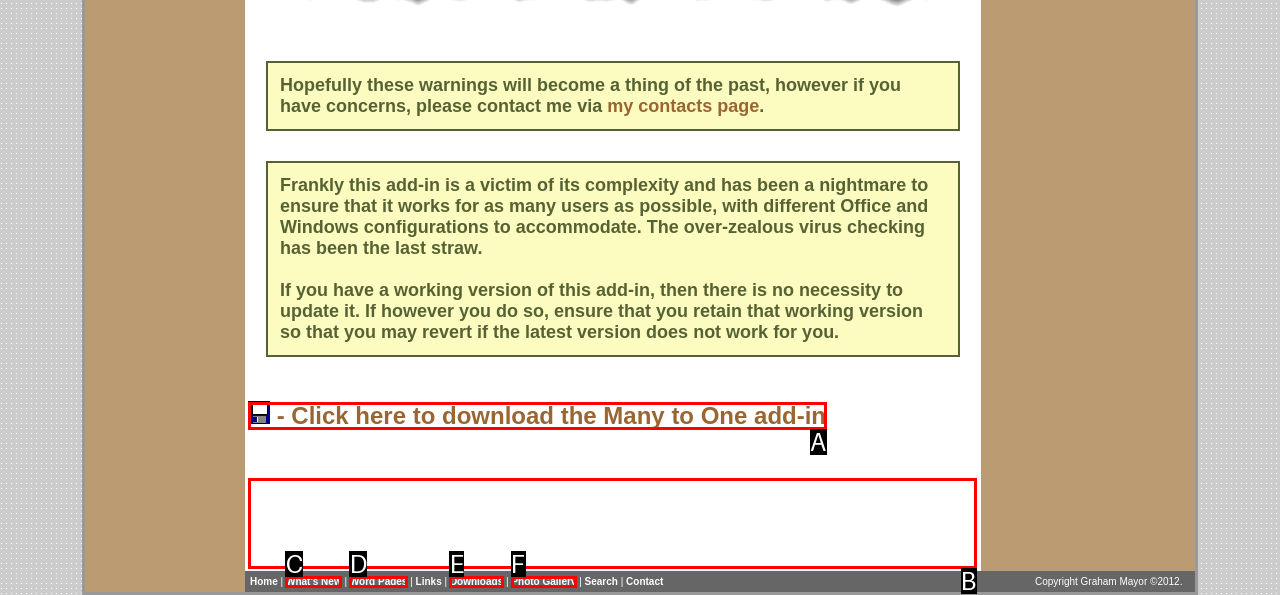Choose the HTML element that matches the description: What's New
Reply with the letter of the correct option from the given choices.

C